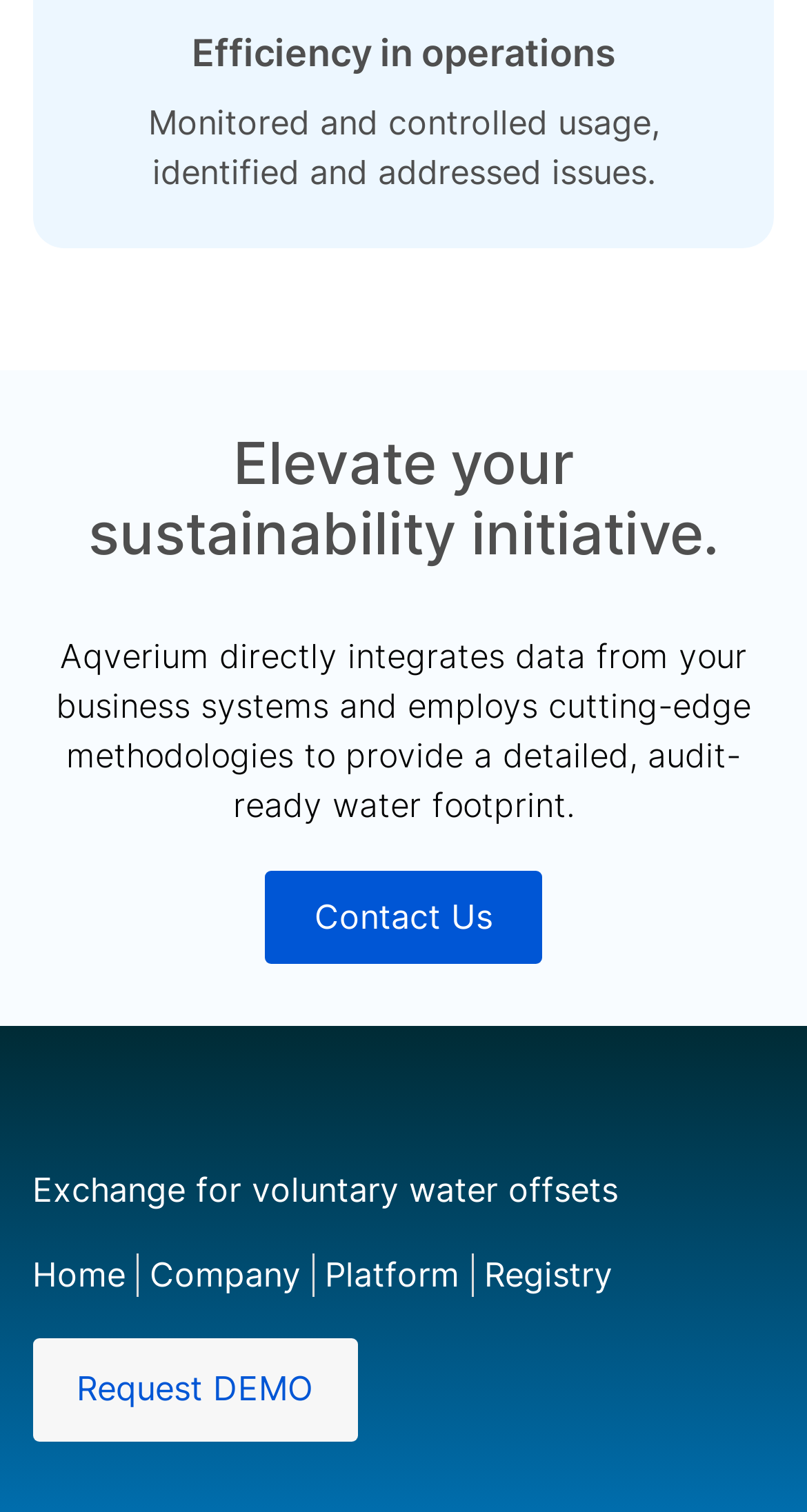Please provide a short answer using a single word or phrase for the question:
What is the purpose of the 'Request DEMO' link?

To request a demo